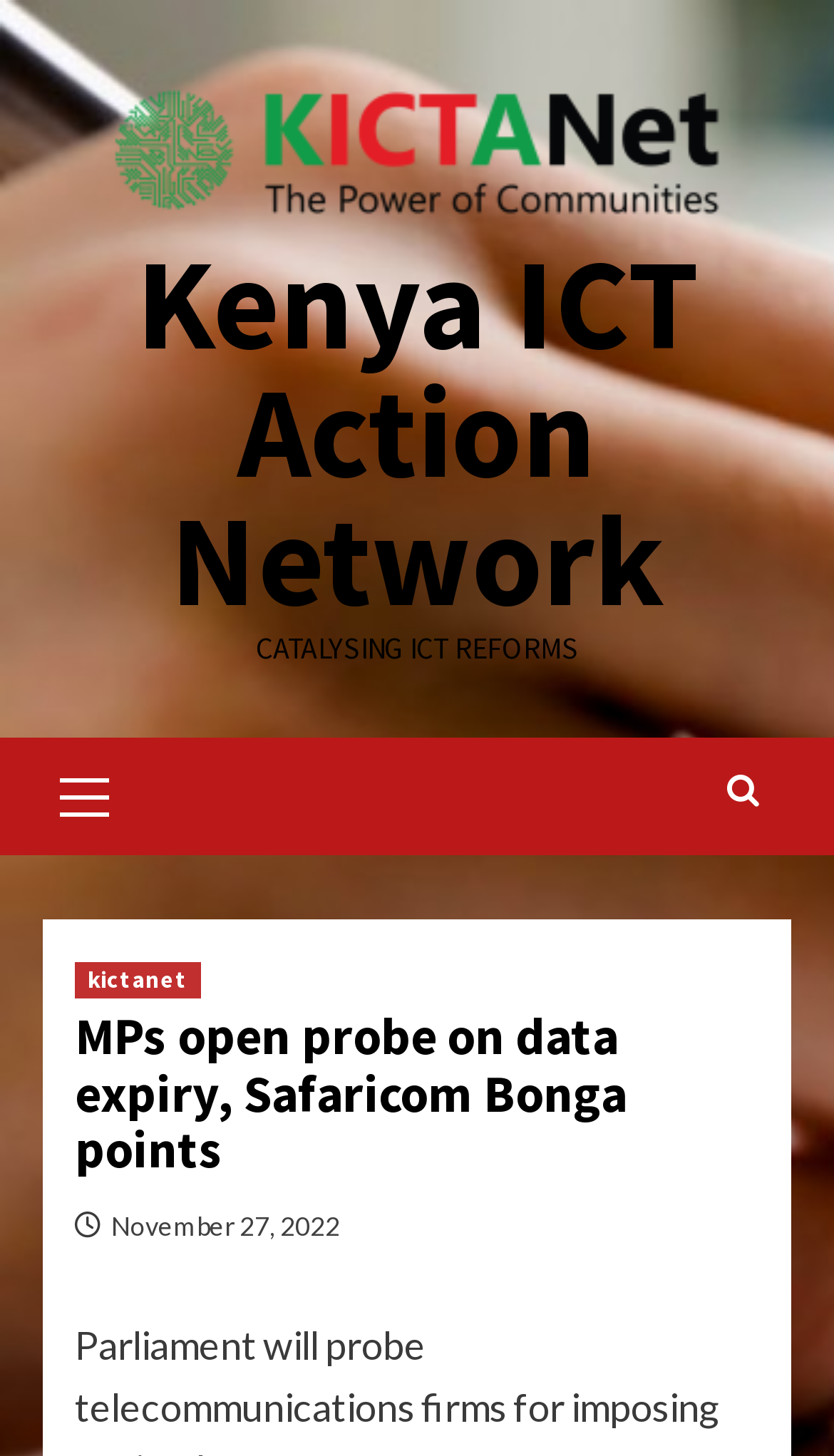What is the main topic of the article?
Please respond to the question thoroughly and include all relevant details.

I found the answer by looking at the heading of the article, which says 'MPs open probe on data expiry, Safaricom Bonga points'. This suggests that the main topic of the article is about data expiry and Safaricom Bonga points.